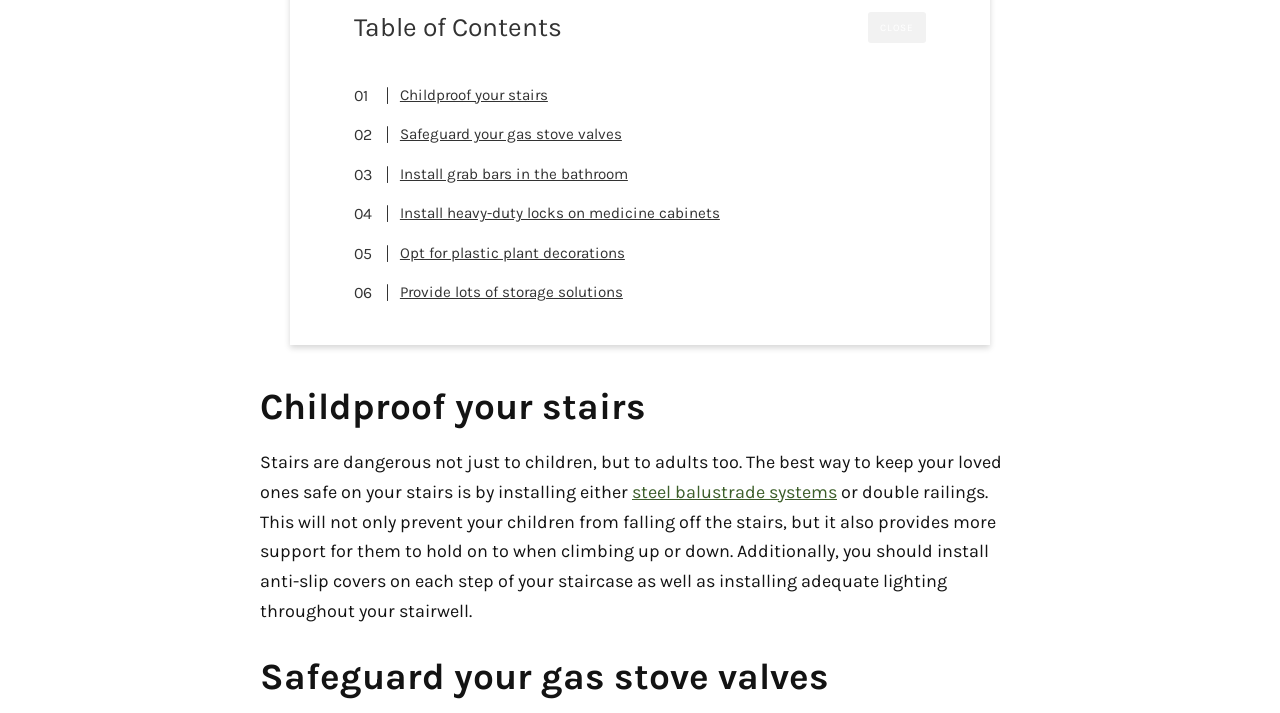Answer the question with a single word or phrase: 
What is the second safety tip mentioned?

Safeguard your gas stove valves